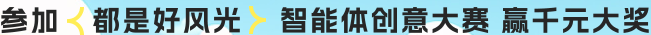Using details from the image, please answer the following question comprehensively:
What is the promised reward for winners?

The banner prominently features the phrase 'Win prizes worth thousands of yuan', indicating that the winners of the competition will receive prizes worth thousands of yuan.